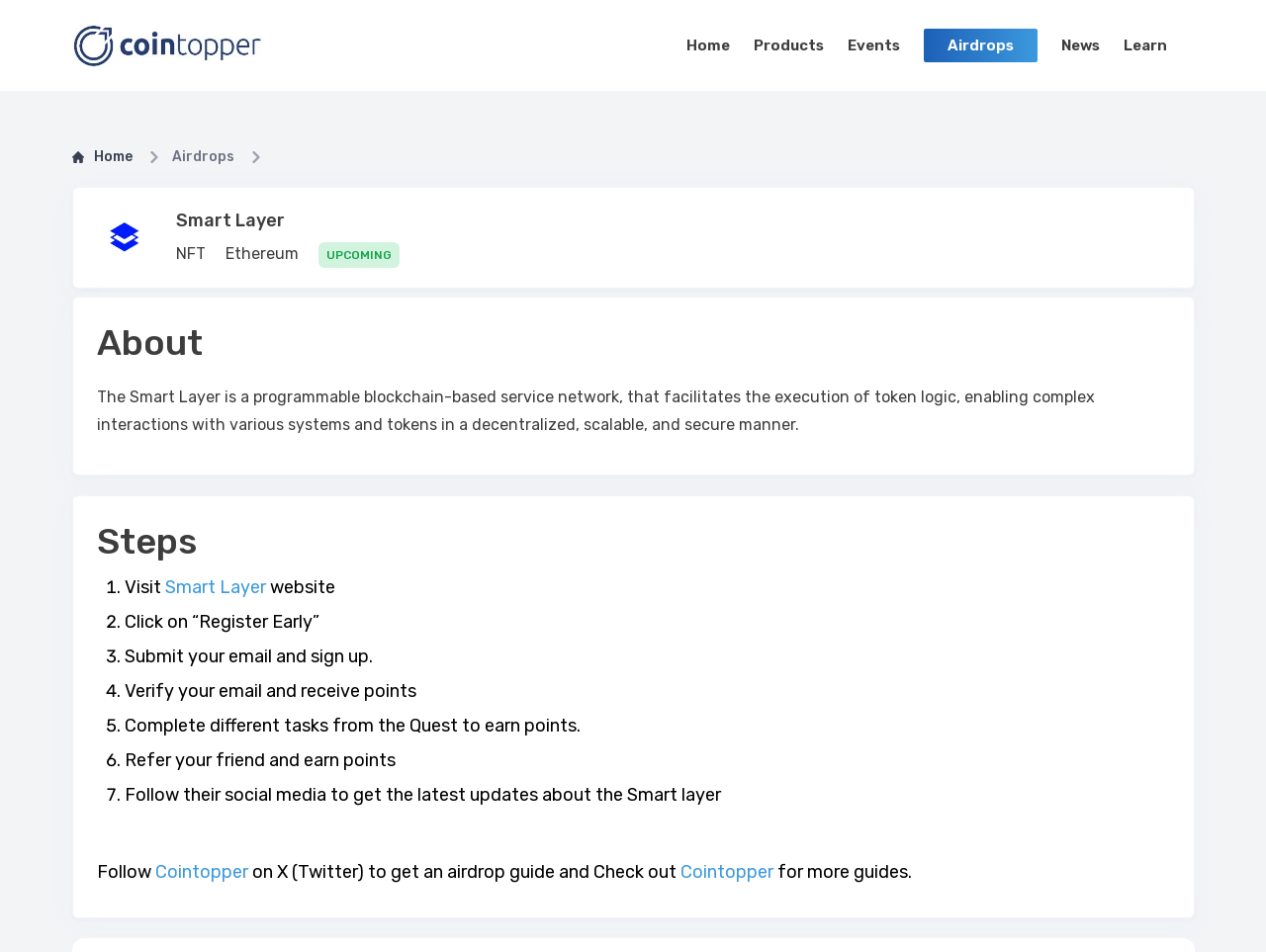What social media platform is mentioned to get the latest updates about the Smart Layer?
Kindly offer a detailed explanation using the data available in the image.

By examining the link 'Cointopper' and the static text 'on X (Twitter) to get an airdrop guide and Check out...', I can infer that Twitter is the social media platform mentioned to get the latest updates about the Smart Layer.